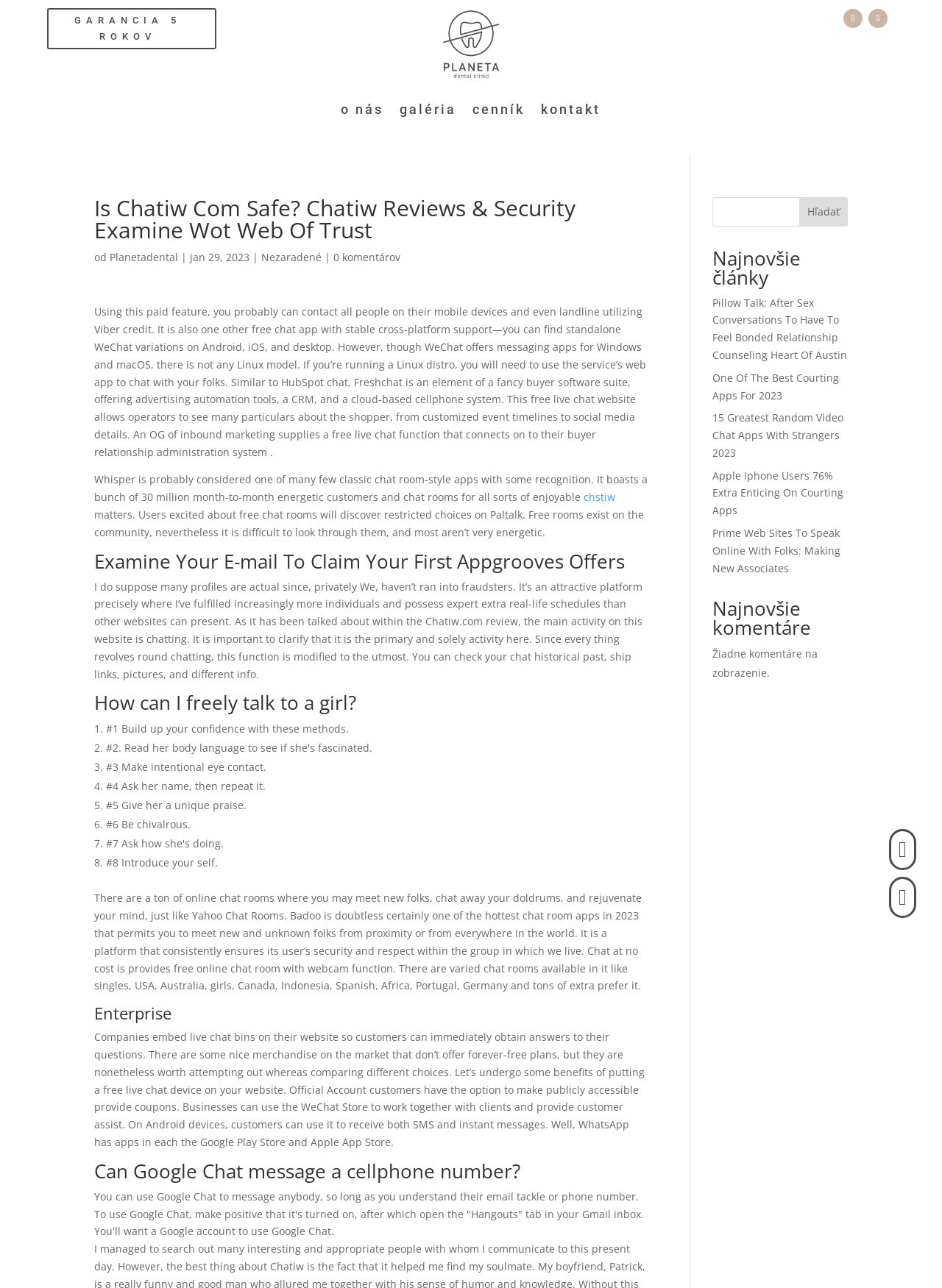Pinpoint the bounding box coordinates of the clickable element to carry out the following instruction: "Click on the link 'o nás'."

[0.362, 0.062, 0.407, 0.108]